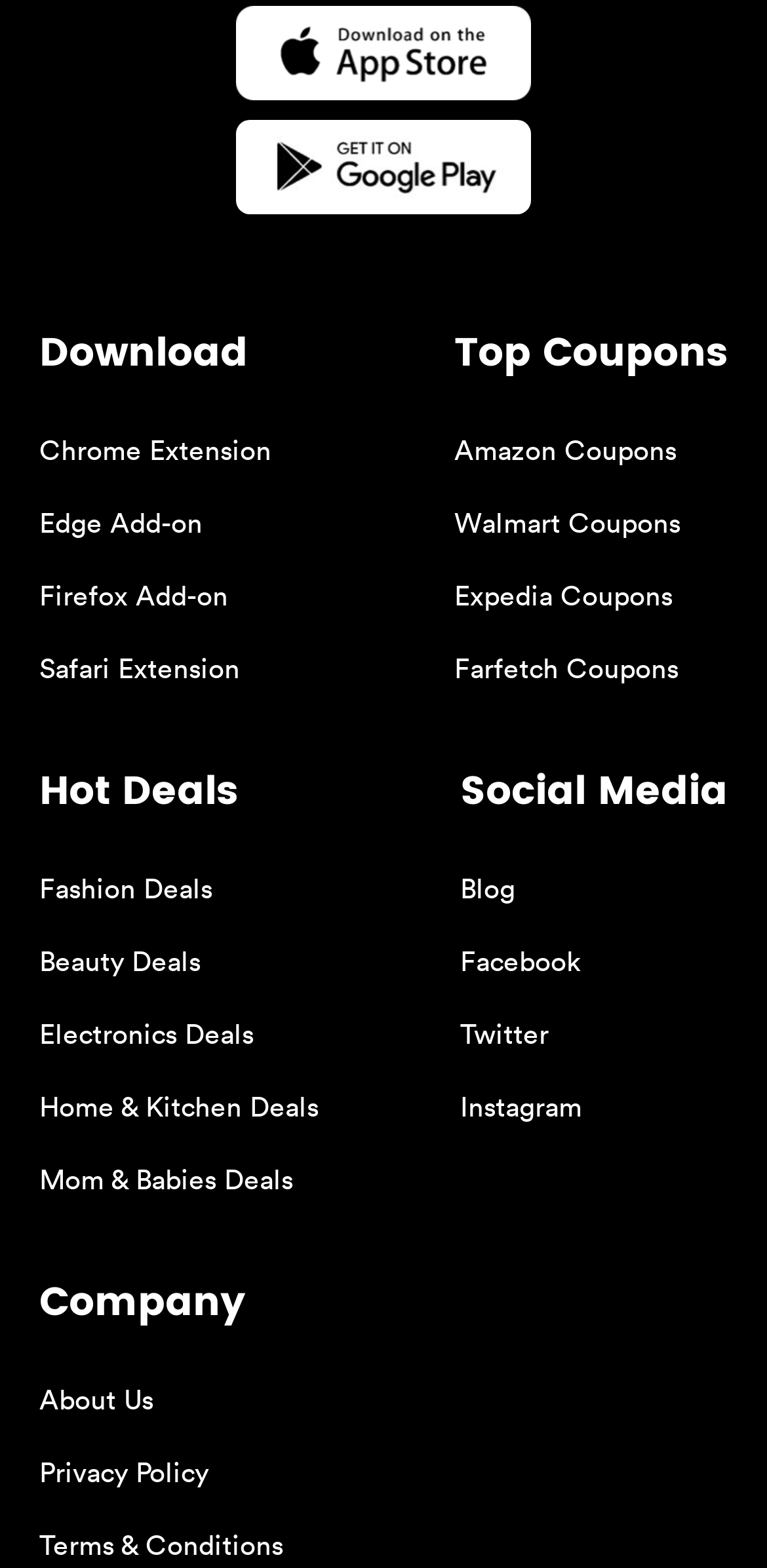Identify the bounding box coordinates of the section to be clicked to complete the task described by the following instruction: "Download the extension". The coordinates should be four float numbers between 0 and 1, formatted as [left, top, right, bottom].

[0.051, 0.206, 0.323, 0.247]